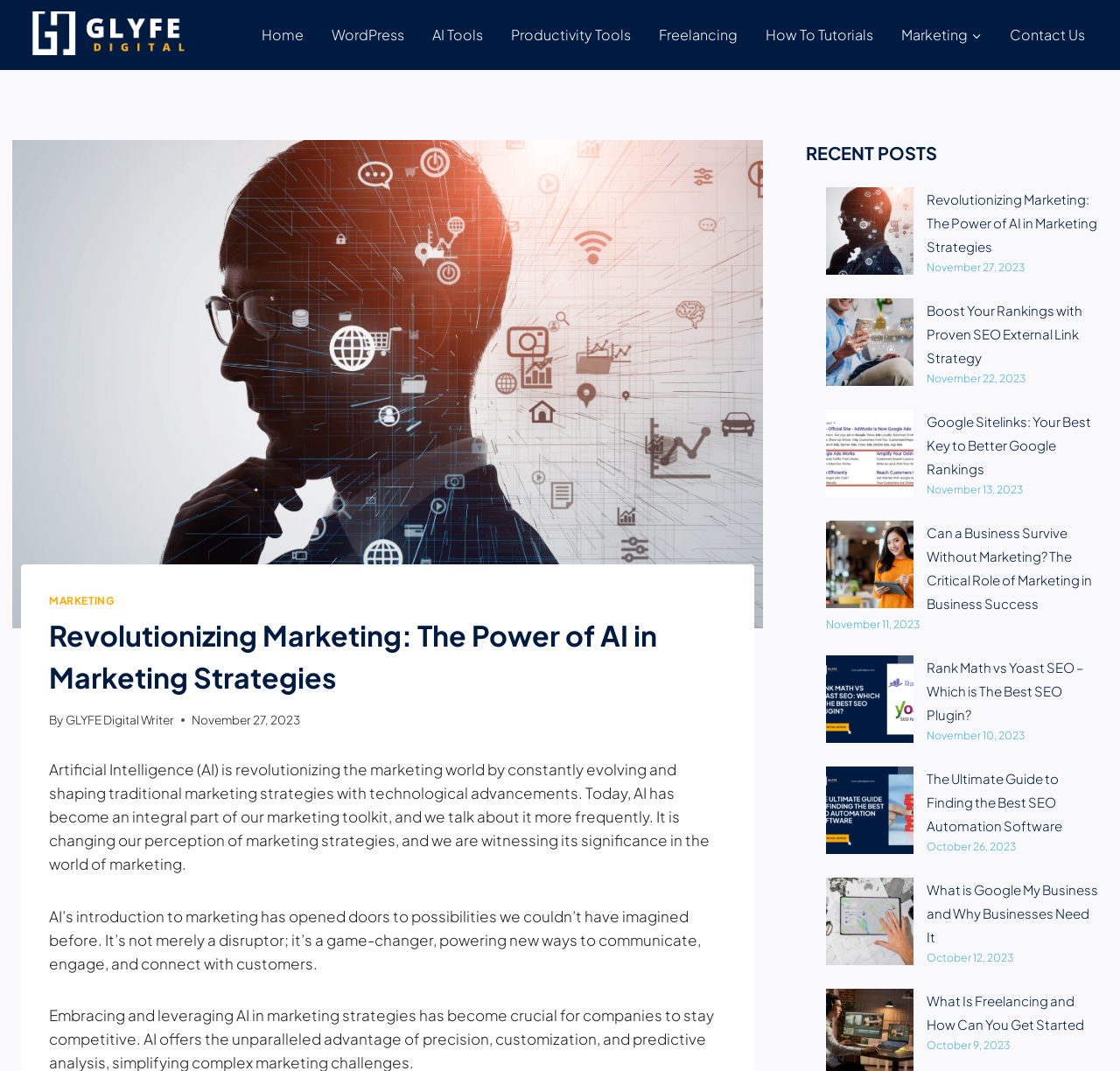Refer to the image and provide an in-depth answer to the question:
What is the topic of the first blog post?

The first blog post on the webpage is titled 'Revolutionizing Marketing: The Power of AI in Marketing Strategies', indicating that the topic of the post is the role of AI in marketing and its potential to revolutionize marketing strategies.